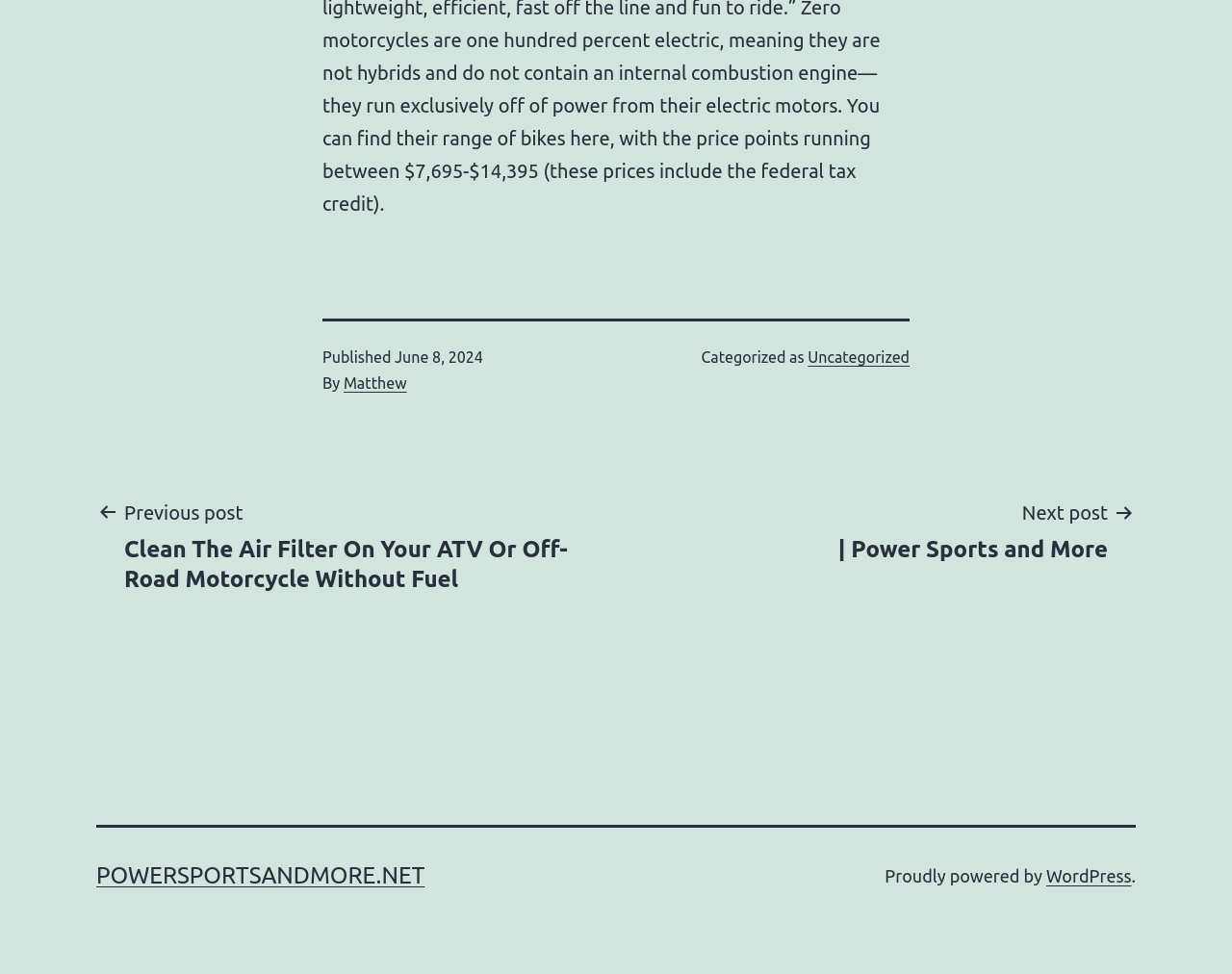Who is the author of the post?
Answer the question with a thorough and detailed explanation.

I found the author's name by looking at the footer section of the webpage, where it says 'By' followed by the link 'Matthew'.